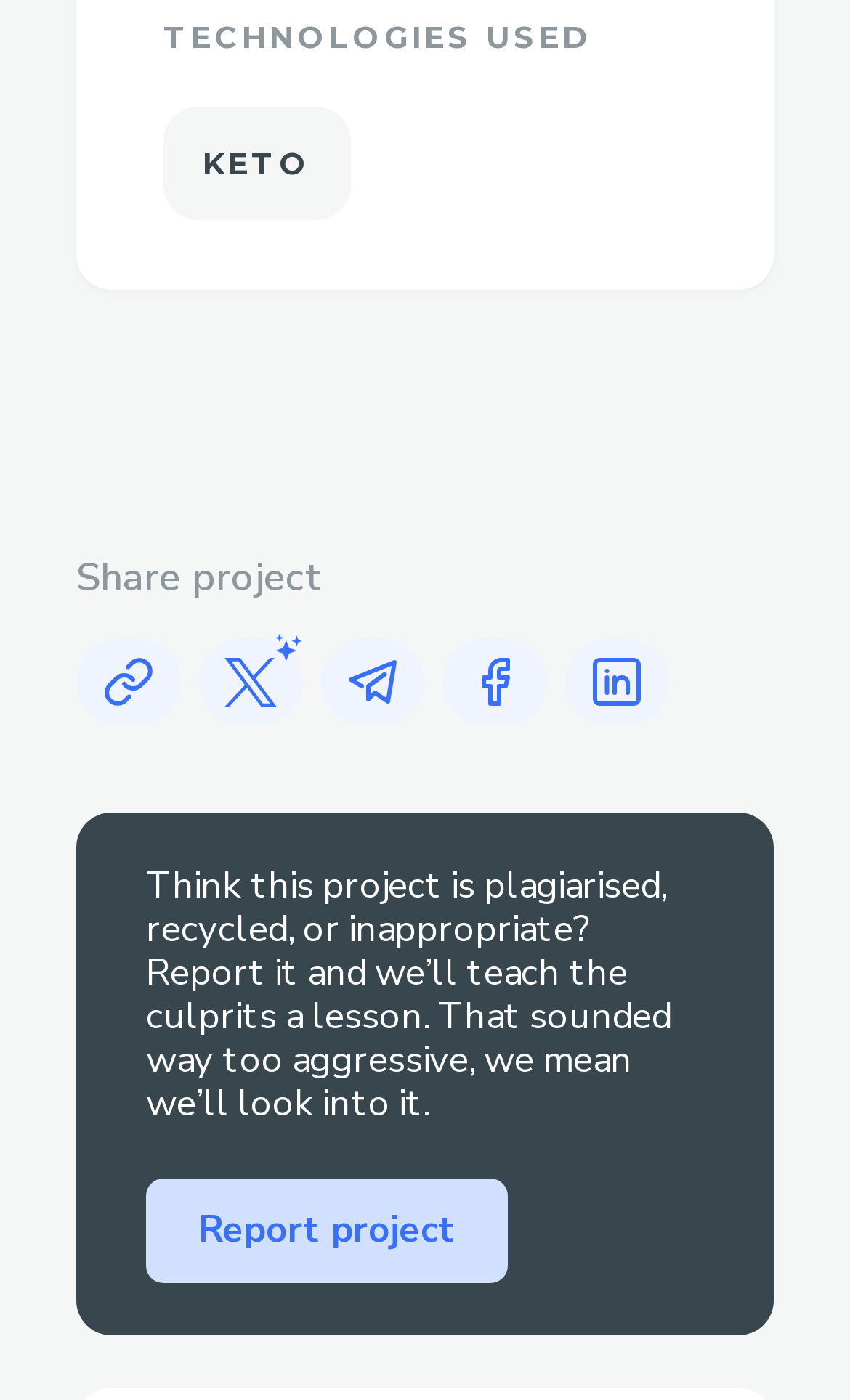How many social media platforms can the project be shared on? From the image, respond with a single word or brief phrase.

4